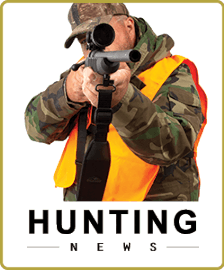Please provide a comprehensive answer to the question below using the information from the image: What is the hunter doing?

The hunter is holding a firearm and aiming it, indicating that they are preparing to shoot, which is a typical action in hunting activities.